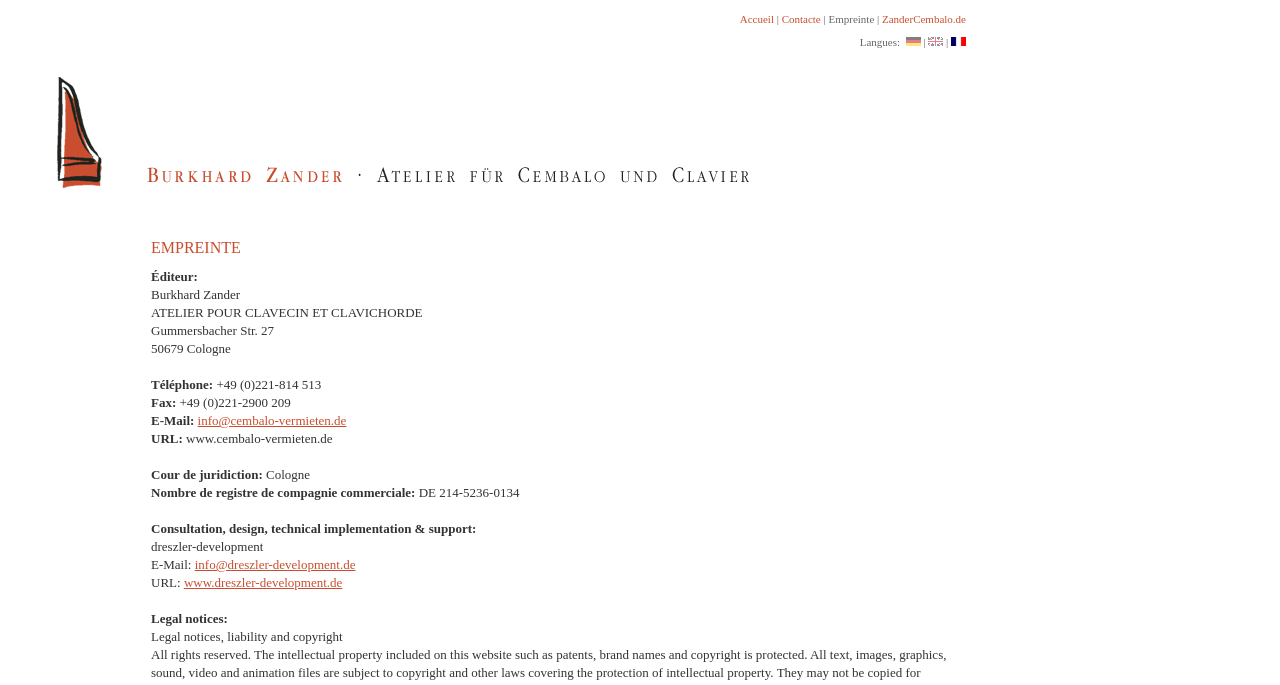Write an extensive caption that covers every aspect of the webpage.

The webpage is about Empreinte location de clavecin, a company that offers harpsichord rental services. At the top, there is a navigation menu with links to "Accueil", "Contacte", and "ZanderCembalo.de", as well as language options for Deutsch, English, and Français. 

Below the navigation menu, there is a banner with the company name "BURKHARD ZANDER - Clavecins et clavichordes, Location de clavecins, Clavecin à Louer" and an image related to harpsichords.

The main content of the webpage is divided into sections. The first section is headed by "EMPREINTE" and contains the company's address, phone number, fax number, email, and website. 

Following this section, there are several paragraphs of text providing information about the company, including its court of jurisdiction, commercial register number, and technical implementation and support details. 

At the bottom of the page, there are links to legal notices, liability, and copyright information. There are a total of 6 images on the page, including flags representing different languages and an image related to harpsichords.